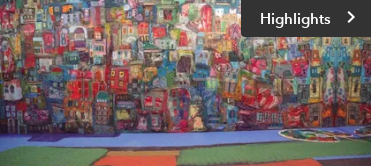Answer the following query concisely with a single word or phrase:
What is the purpose of the button labeled 'Highlights'?

To explore significant aspects